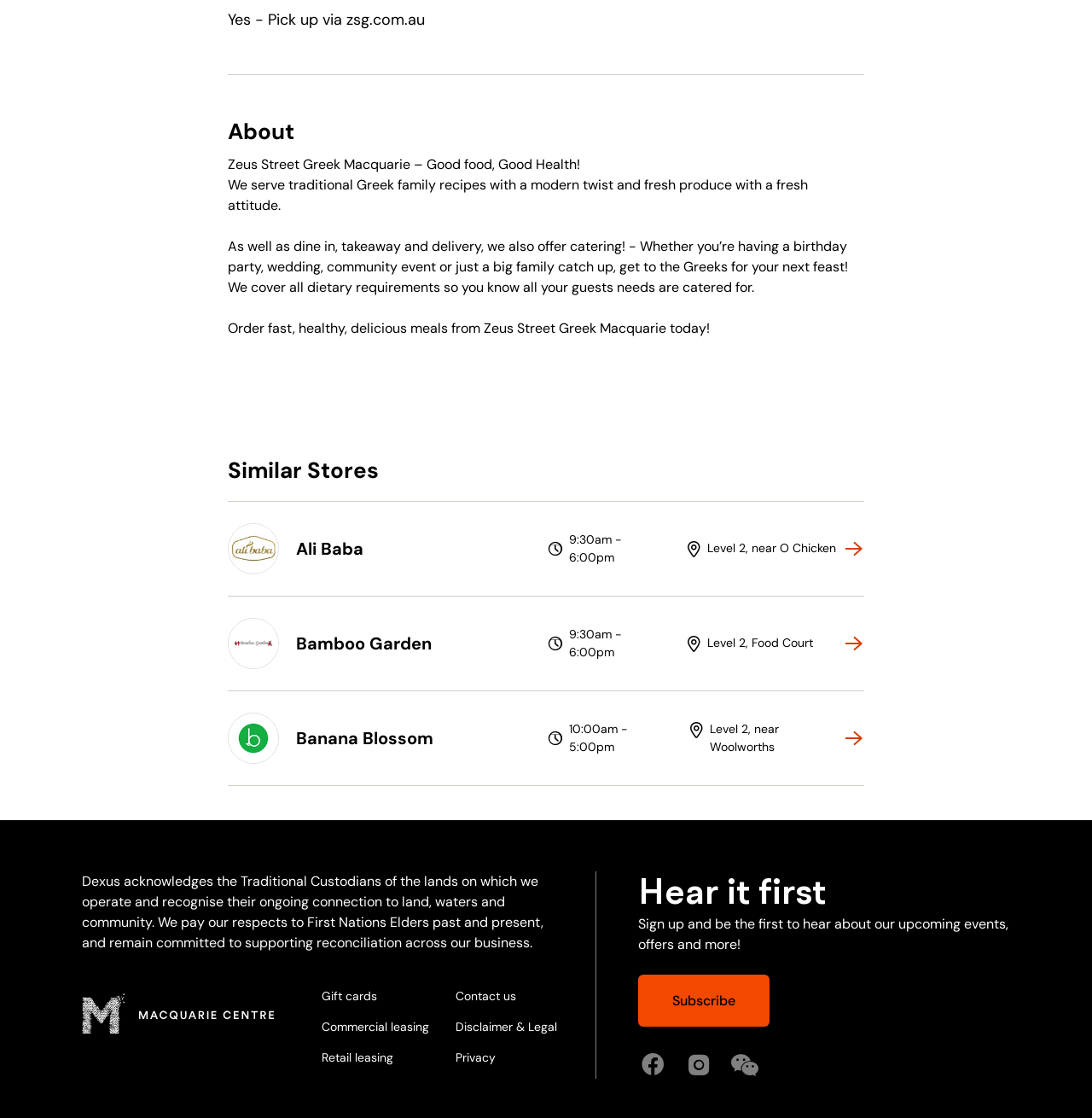Please specify the bounding box coordinates of the clickable region to carry out the following instruction: "Order from Zeus Street Greek Macquarie". The coordinates should be four float numbers between 0 and 1, in the format [left, top, right, bottom].

[0.209, 0.285, 0.65, 0.301]